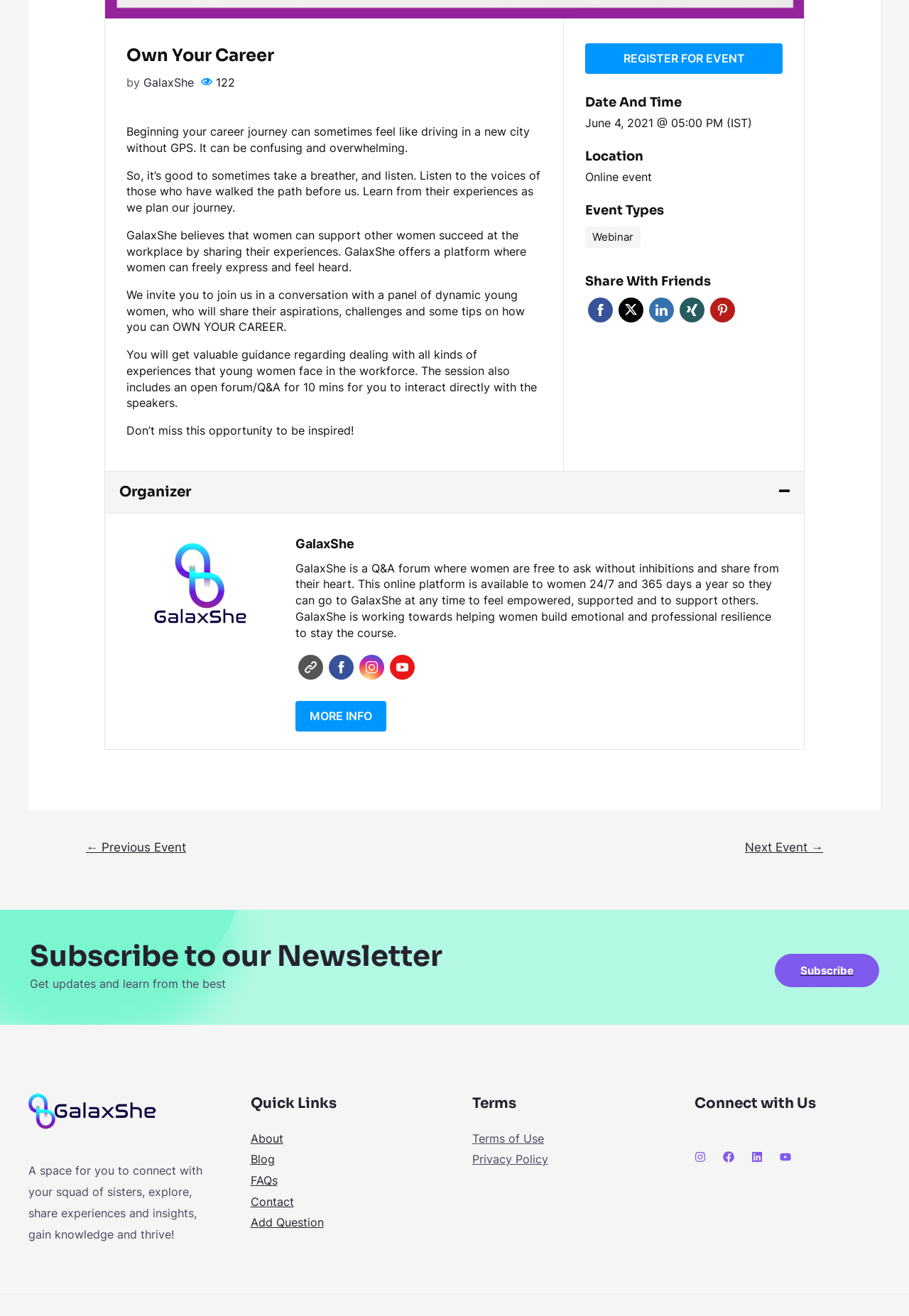Determine the bounding box coordinates of the clickable element necessary to fulfill the instruction: "share with friends on Facebook". Provide the coordinates as four float numbers within the 0 to 1 range, i.e., [left, top, right, bottom].

[0.647, 0.226, 0.674, 0.245]